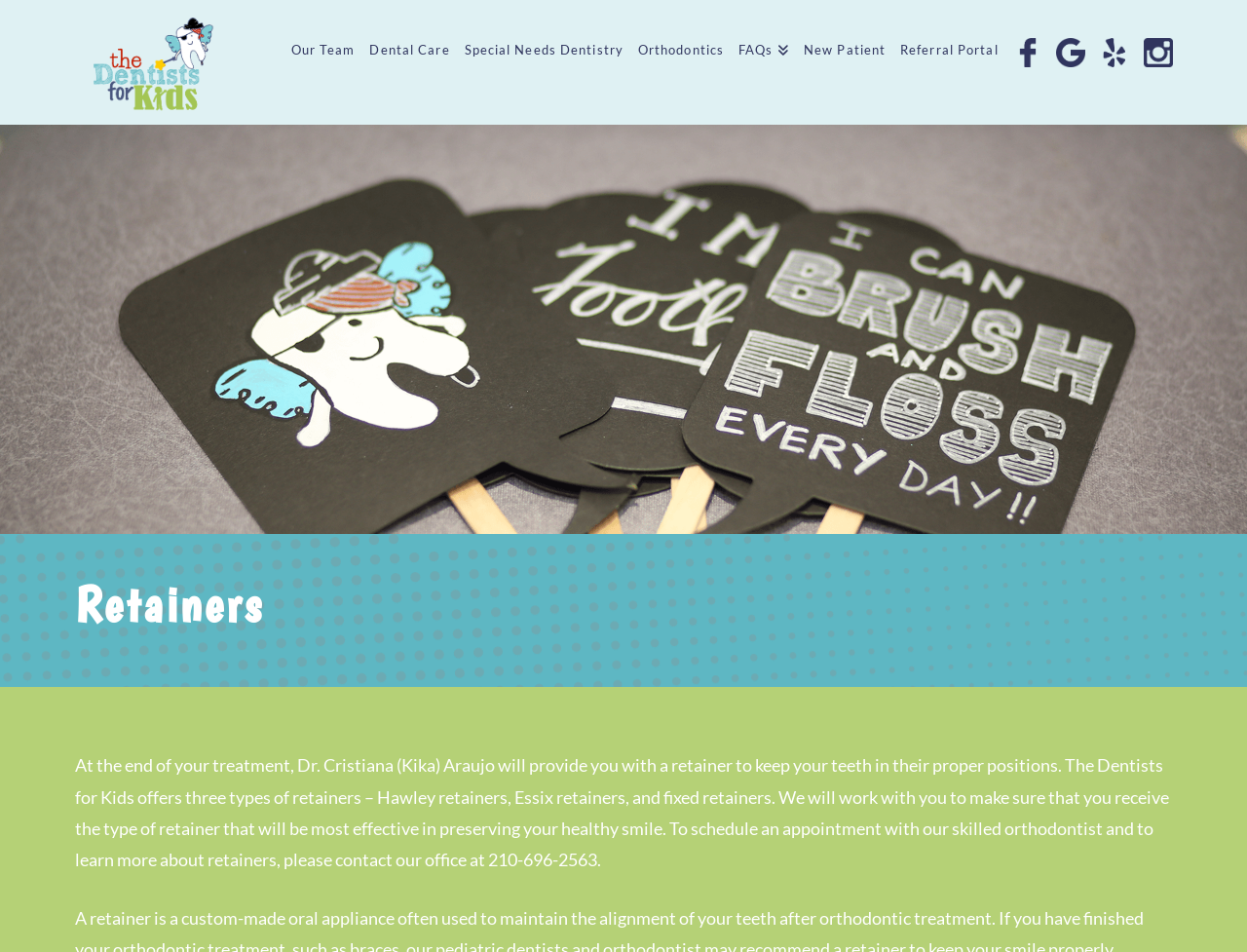From the element description FAQs, predict the bounding box coordinates of the UI element. The coordinates must be specified in the format (top-left x, top-left y, bottom-right x, bottom-right y) and should be within the 0 to 1 range.

[0.586, 0.0, 0.638, 0.092]